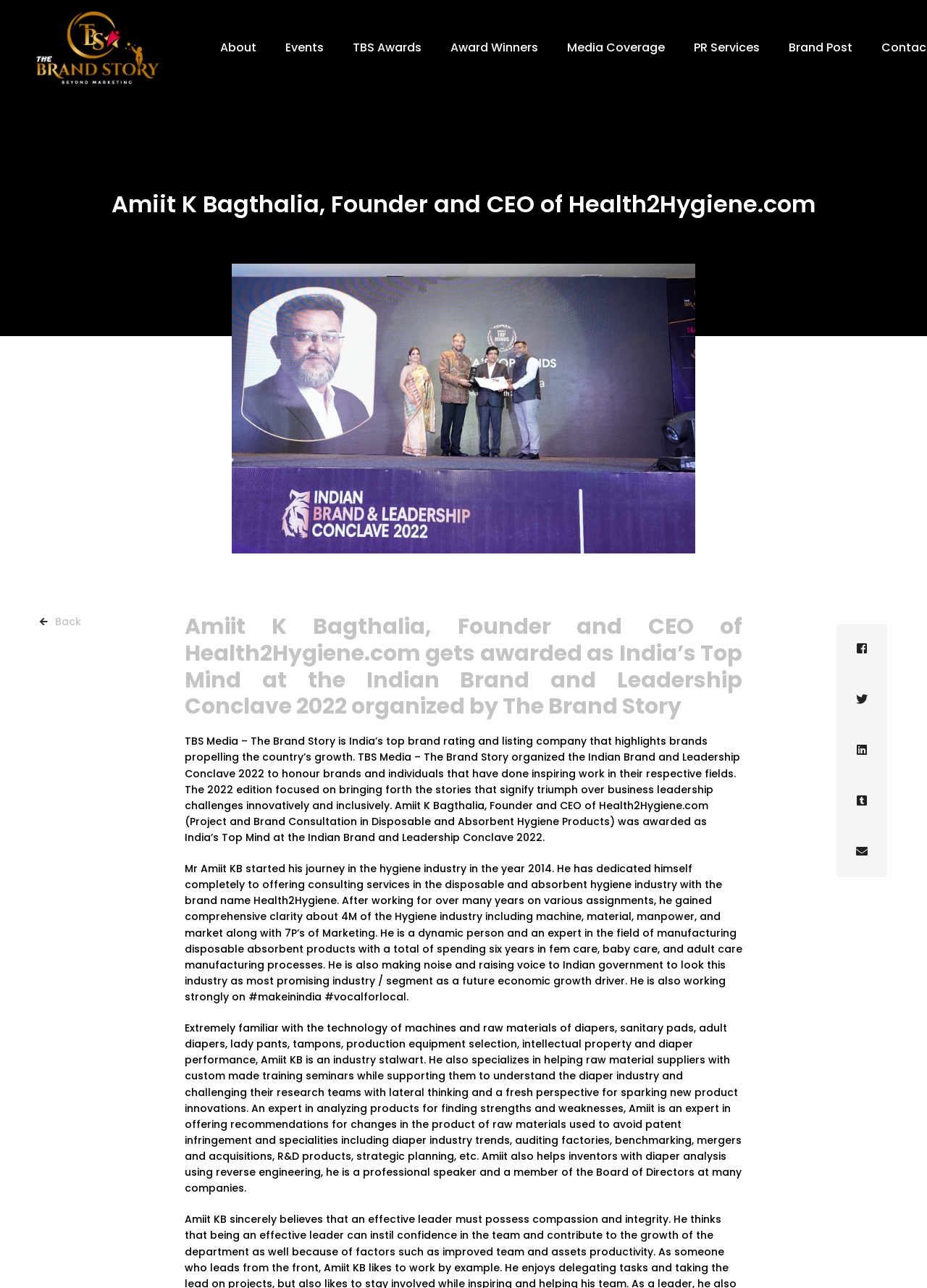Please extract the webpage's main title and generate its text content.

Amiit K Bagthalia, Founder and CEO of Health2Hygiene.com